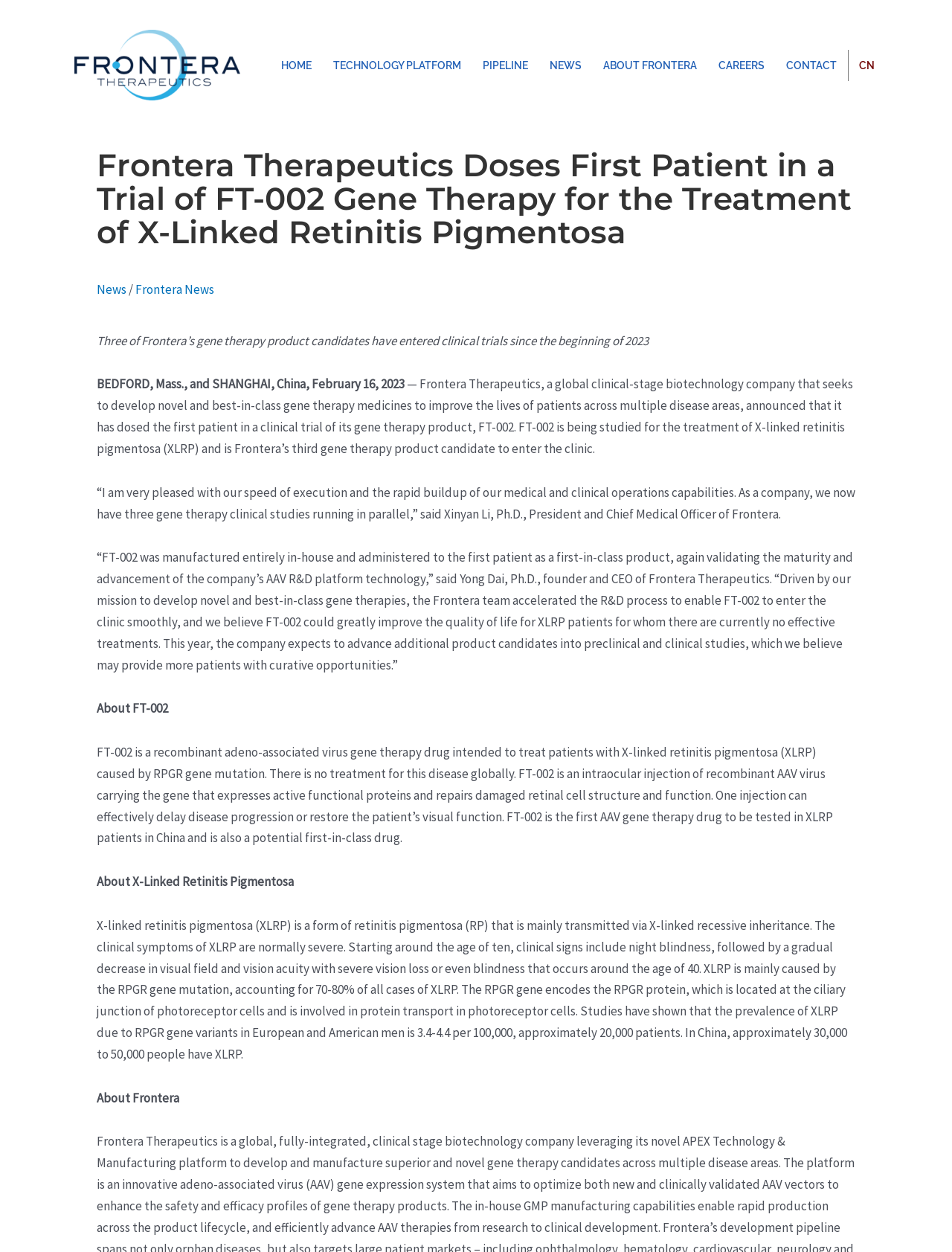What is the prevalence of XLRP due to RPGR gene variants in European and American men?
Answer the question with a detailed explanation, including all necessary information.

Based on the webpage content, the prevalence of XLRP due to RPGR gene variants in European and American men is 3.4-4.4 per 100,000. This information is found in the paragraph that starts with 'X-linked retinitis pigmentosa (XLRP) is a form of retinitis pigmentosa (RP) that is mainly transmitted via X-linked recessive inheritance'.